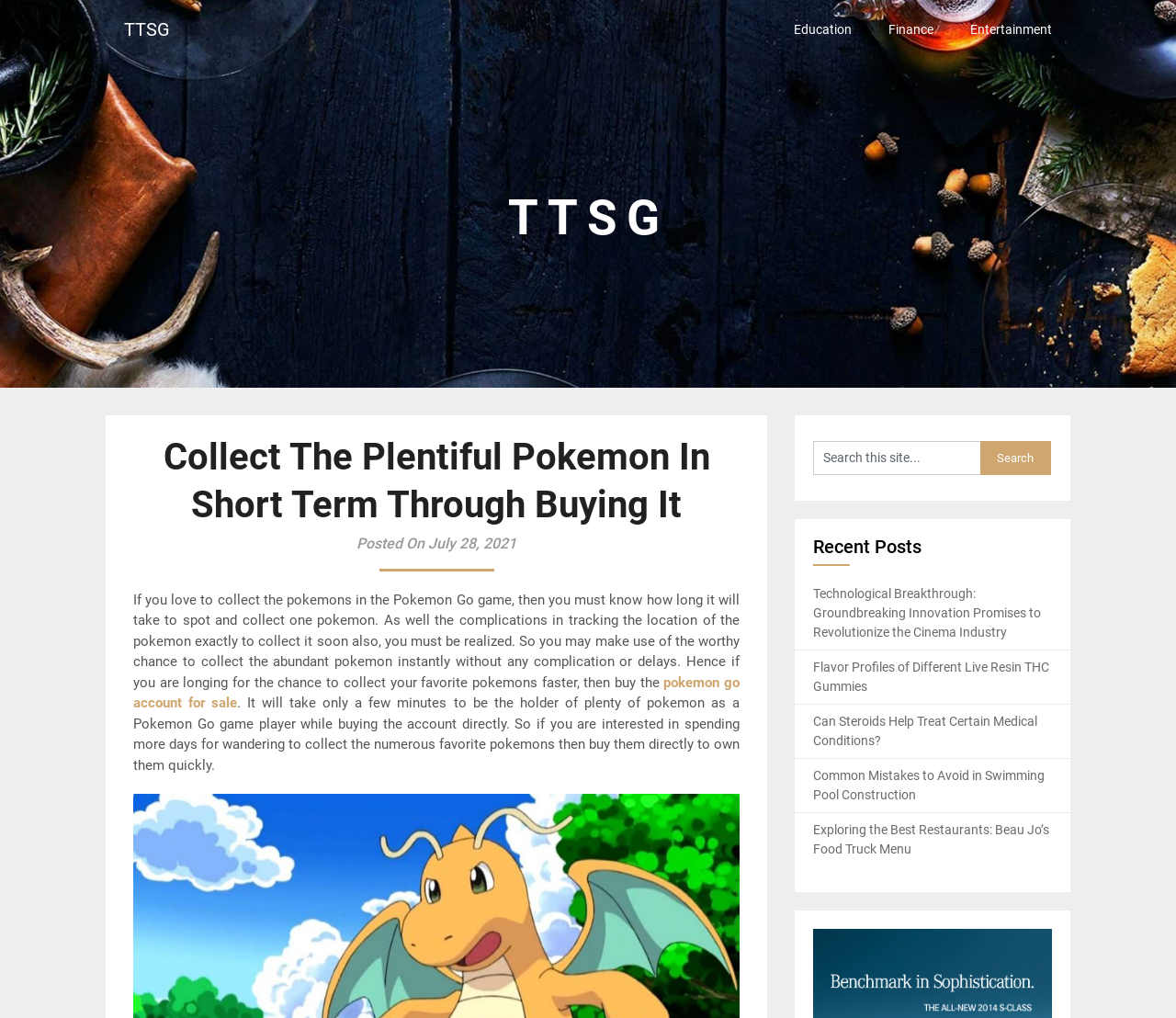Find the bounding box coordinates of the clickable area required to complete the following action: "Read the article about Pokemon Go".

[0.113, 0.581, 0.629, 0.678]